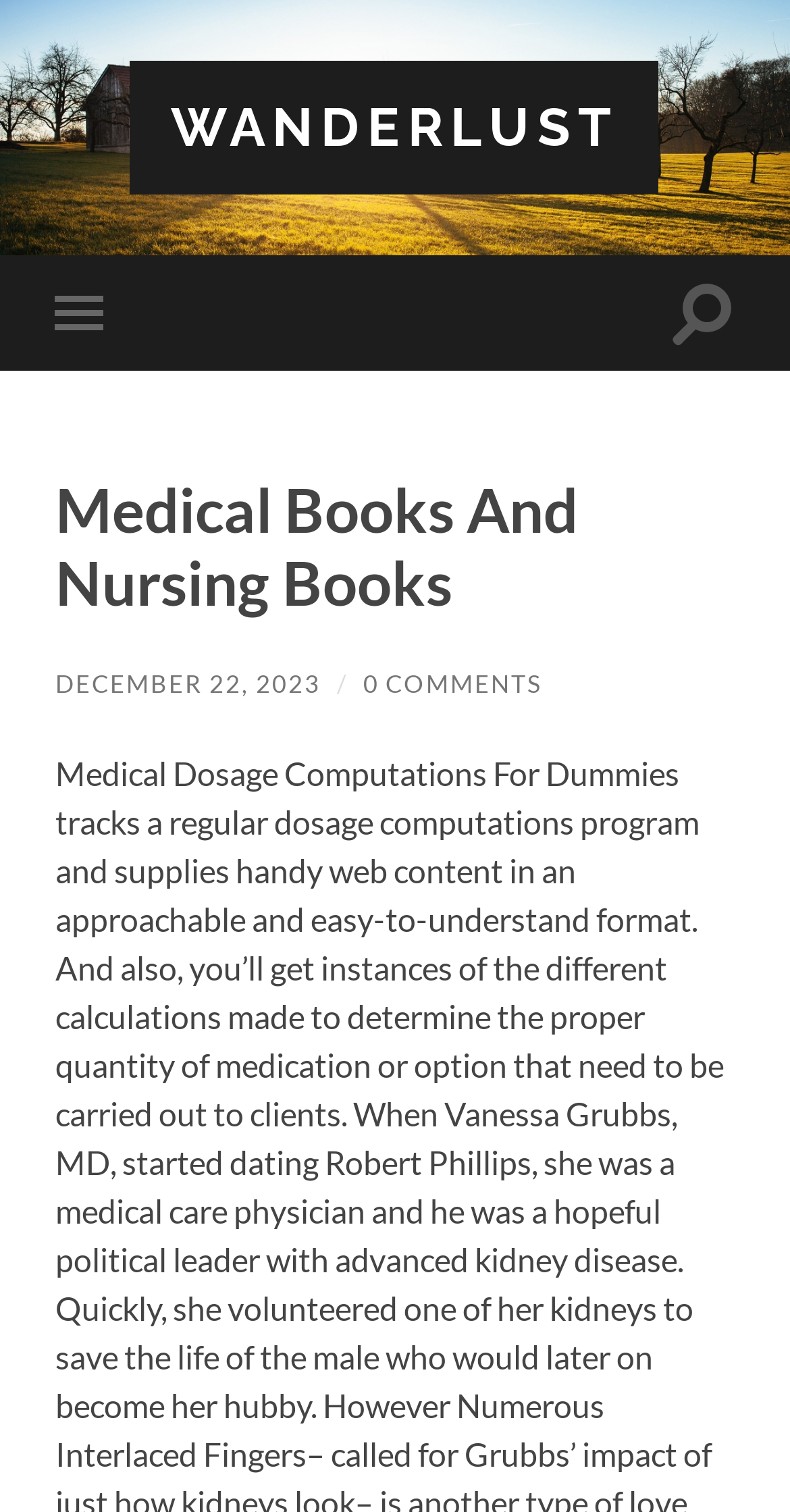How many comments are there on the latest post?
Using the image provided, answer with just one word or phrase.

0